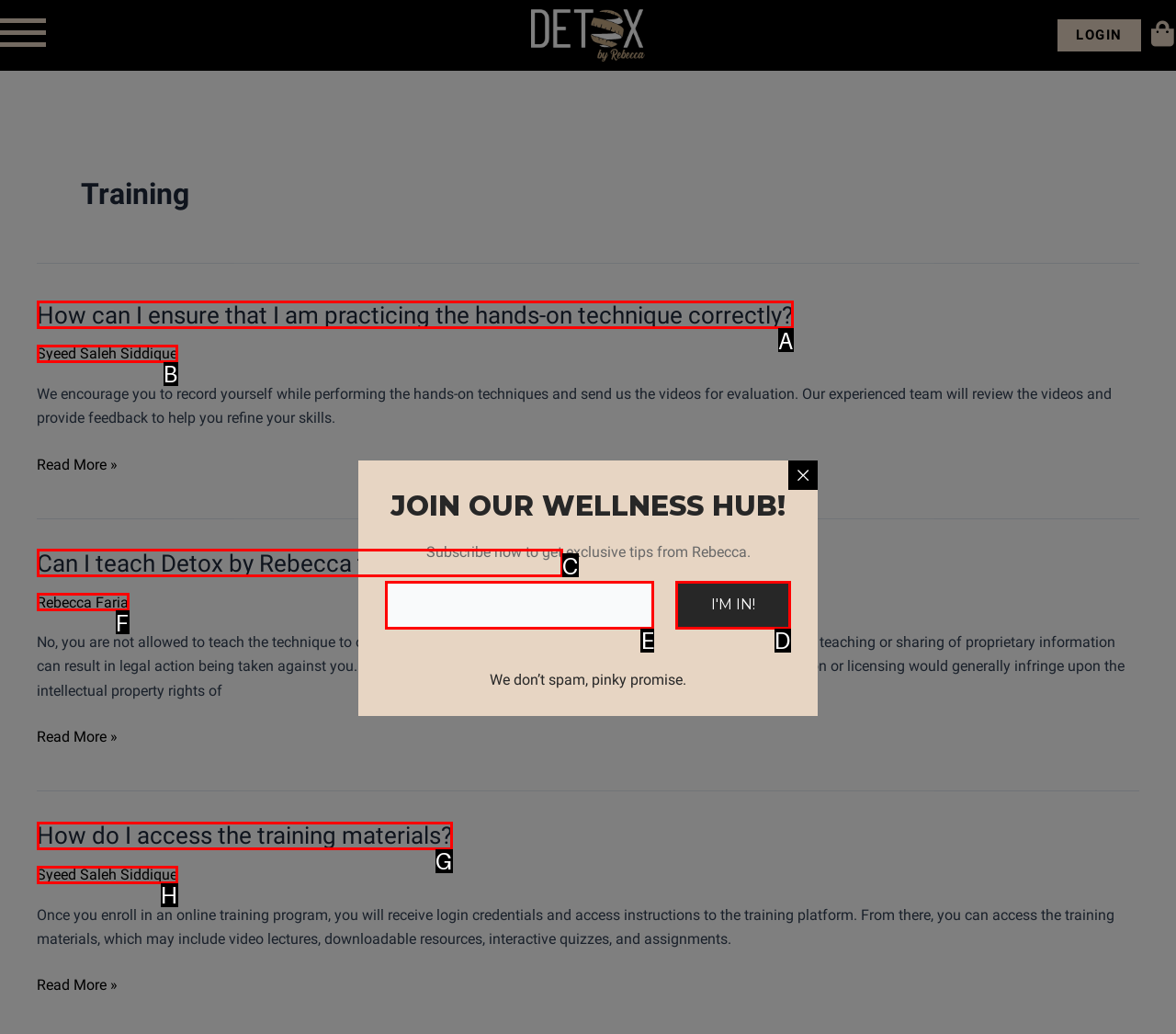Determine which UI element I need to click to achieve the following task: Subscribe to get exclusive tips from Rebecca Provide your answer as the letter of the selected option.

E